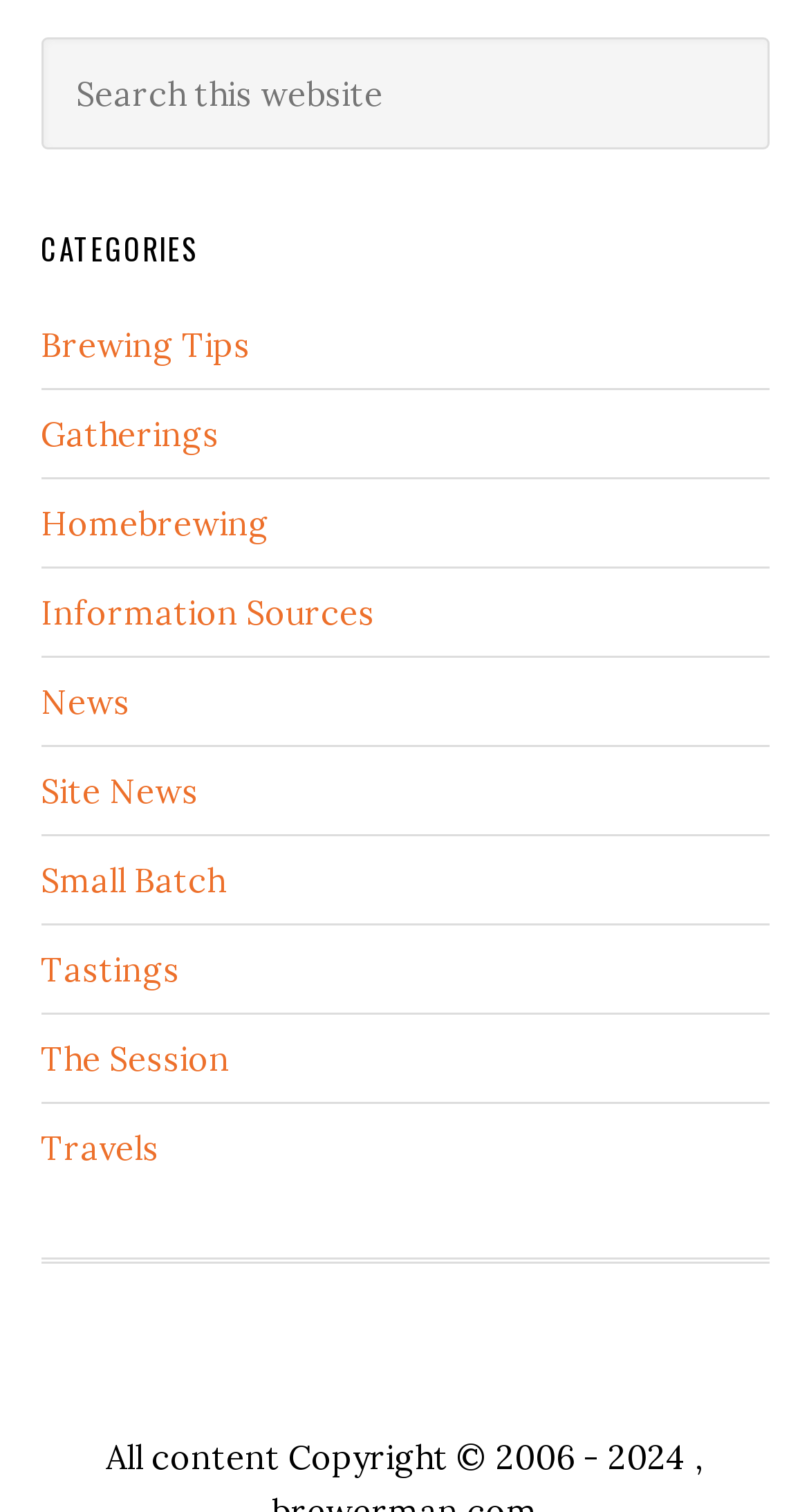From the given element description: "name="s" placeholder="Search this website"", find the bounding box for the UI element. Provide the coordinates as four float numbers between 0 and 1, in the order [left, top, right, bottom].

[0.05, 0.024, 0.95, 0.099]